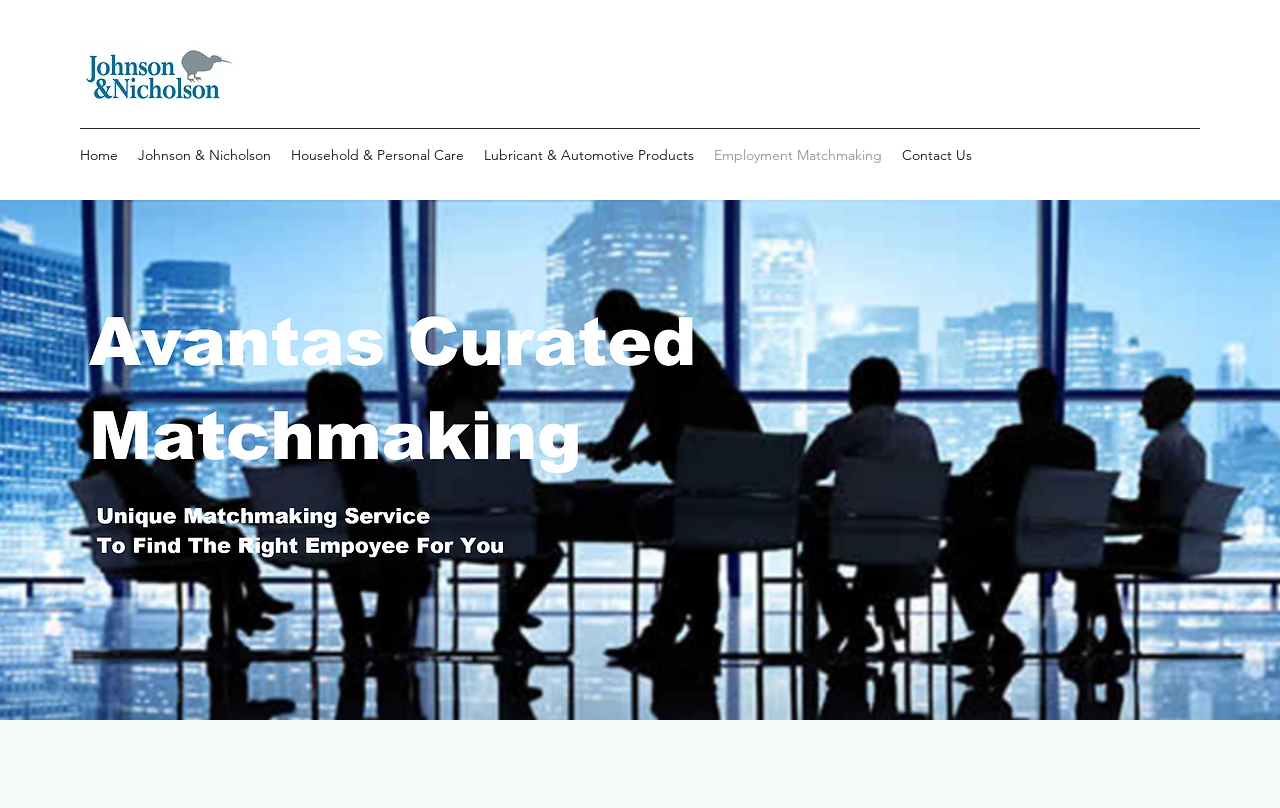What is the name of the company behind this website? Refer to the image and provide a one-word or short phrase answer.

Johnson & Nicholson